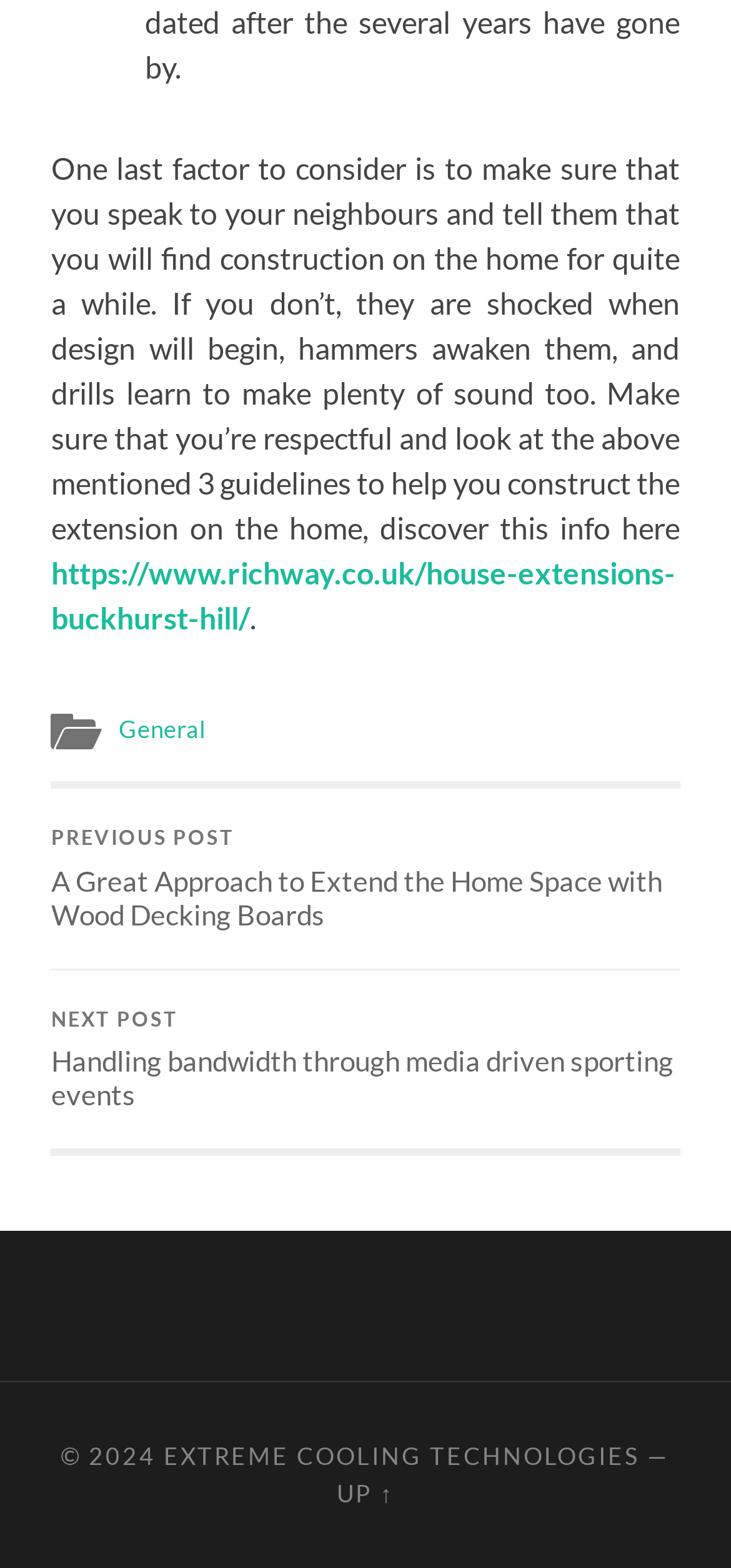What is the purpose of the link at the bottom?
Answer the question with as much detail as possible.

The link 'UP ↑' at the bottom of the page seems to be a navigation link that allows users to quickly scroll back to the top of the page.